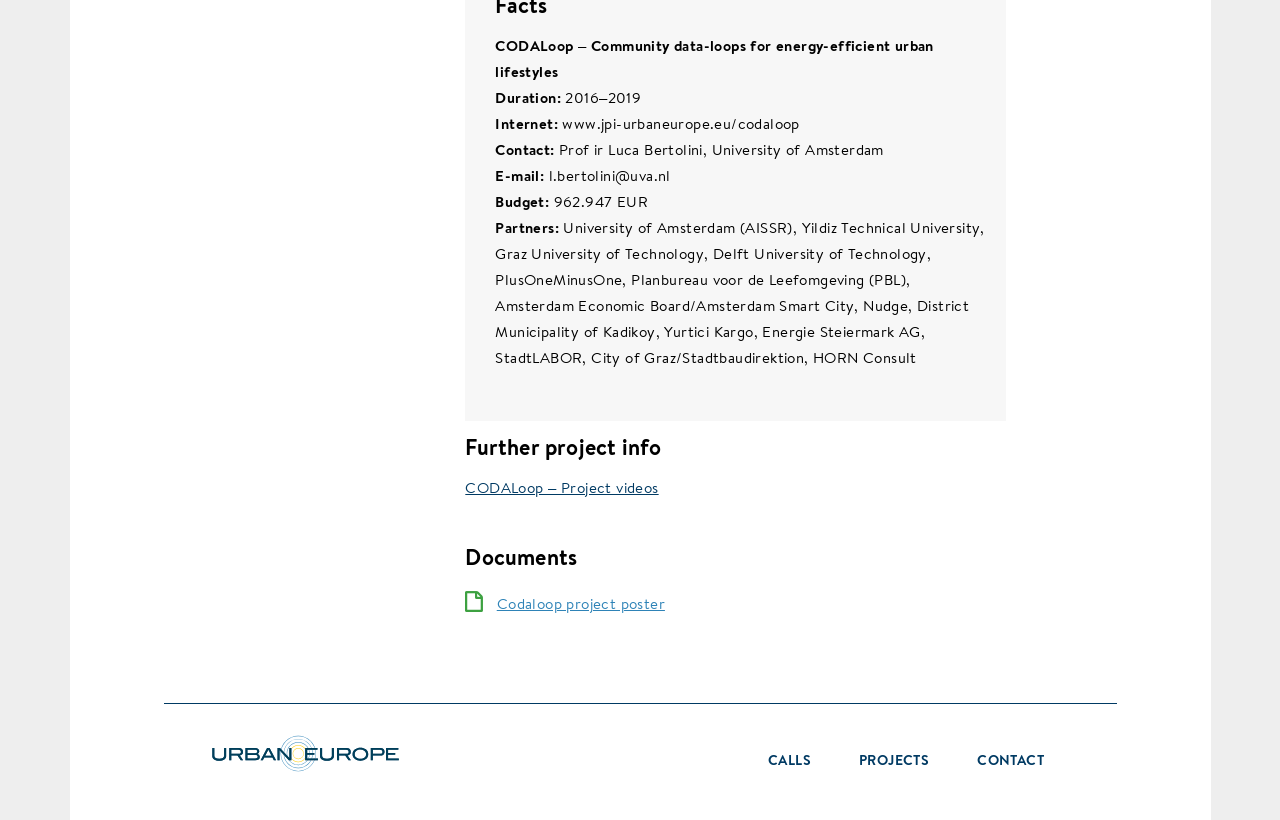Find and provide the bounding box coordinates for the UI element described here: "Codaloop project poster". The coordinates should be given as four float numbers between 0 and 1: [left, top, right, bottom].

[0.388, 0.723, 0.519, 0.749]